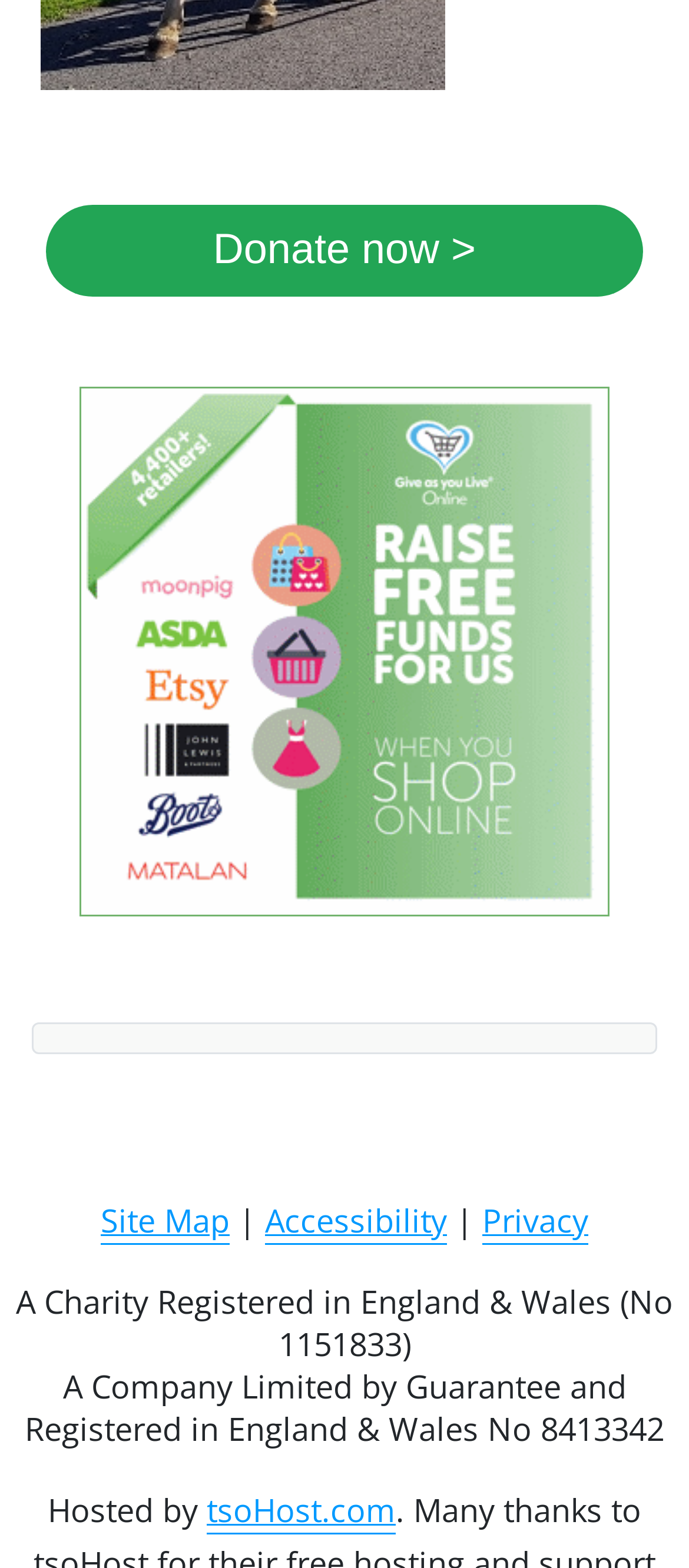Respond to the question with just a single word or phrase: 
What is the first link on the webpage?

Donate now >